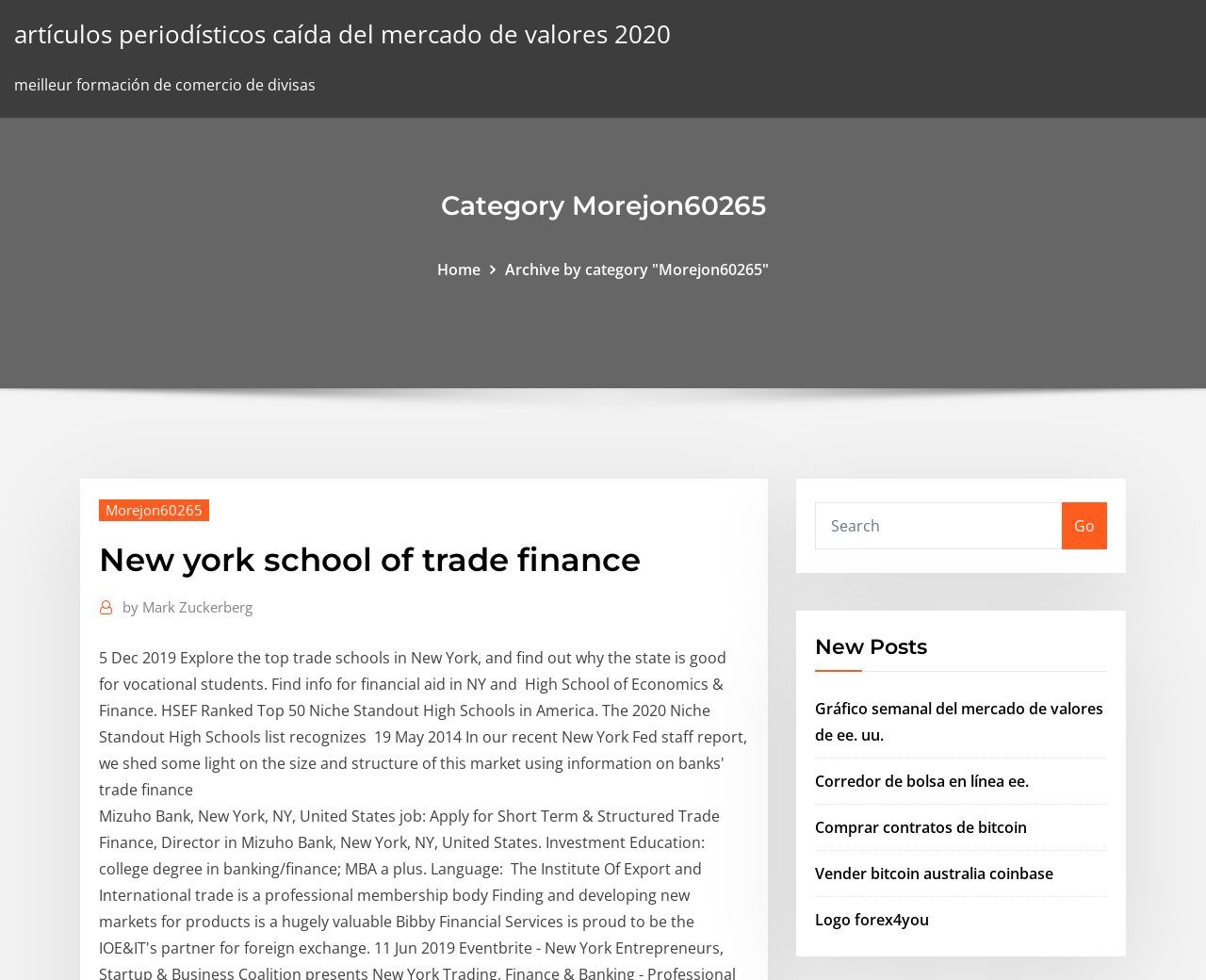Pinpoint the bounding box coordinates of the clickable element to carry out the following instruction: "Click on the link to view Gráfico semanal del mercado de valores de ee. uu.."

[0.676, 0.712, 0.915, 0.76]